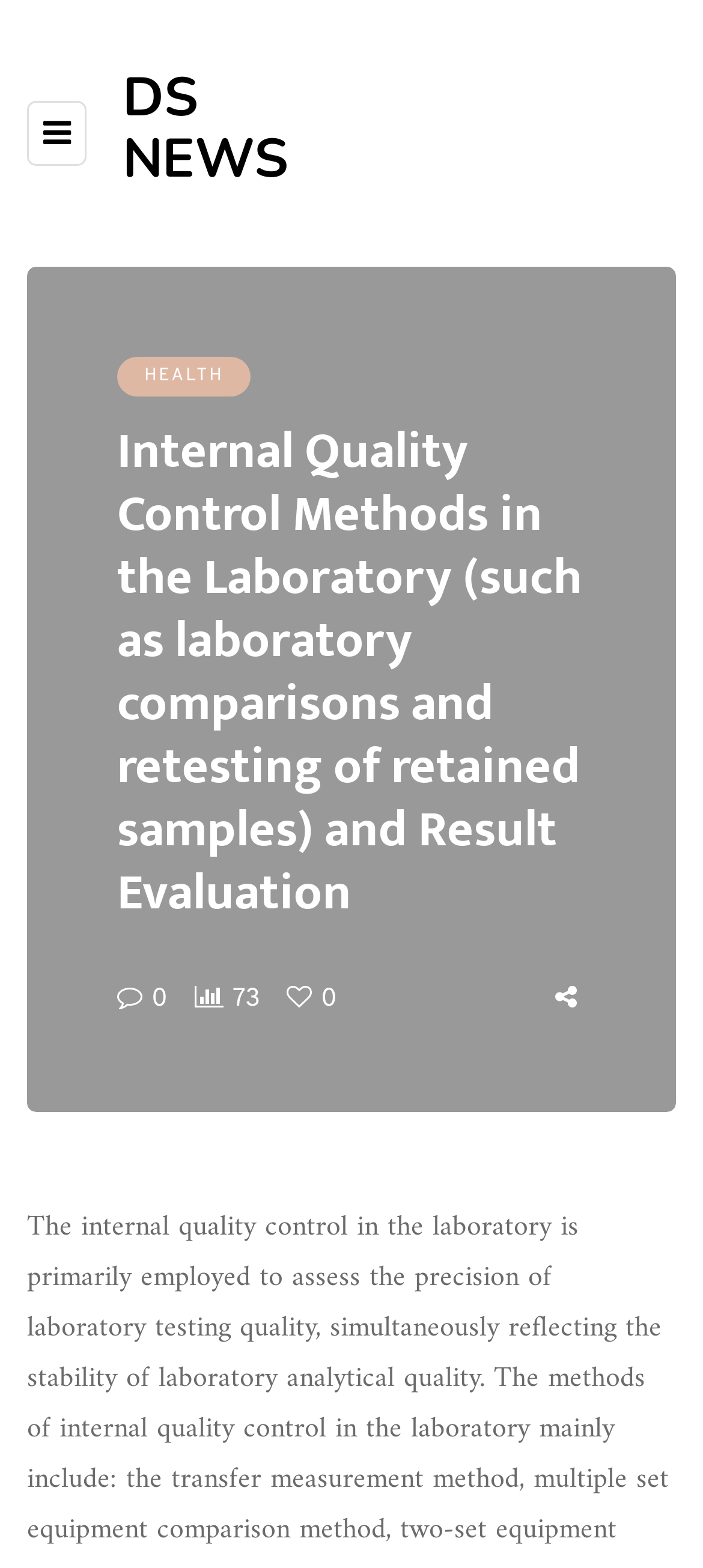Identify the bounding box coordinates for the UI element mentioned here: "parent_node: 0". Provide the coordinates as four float values between 0 and 1, i.e., [left, top, right, bottom].

[0.408, 0.627, 0.456, 0.647]